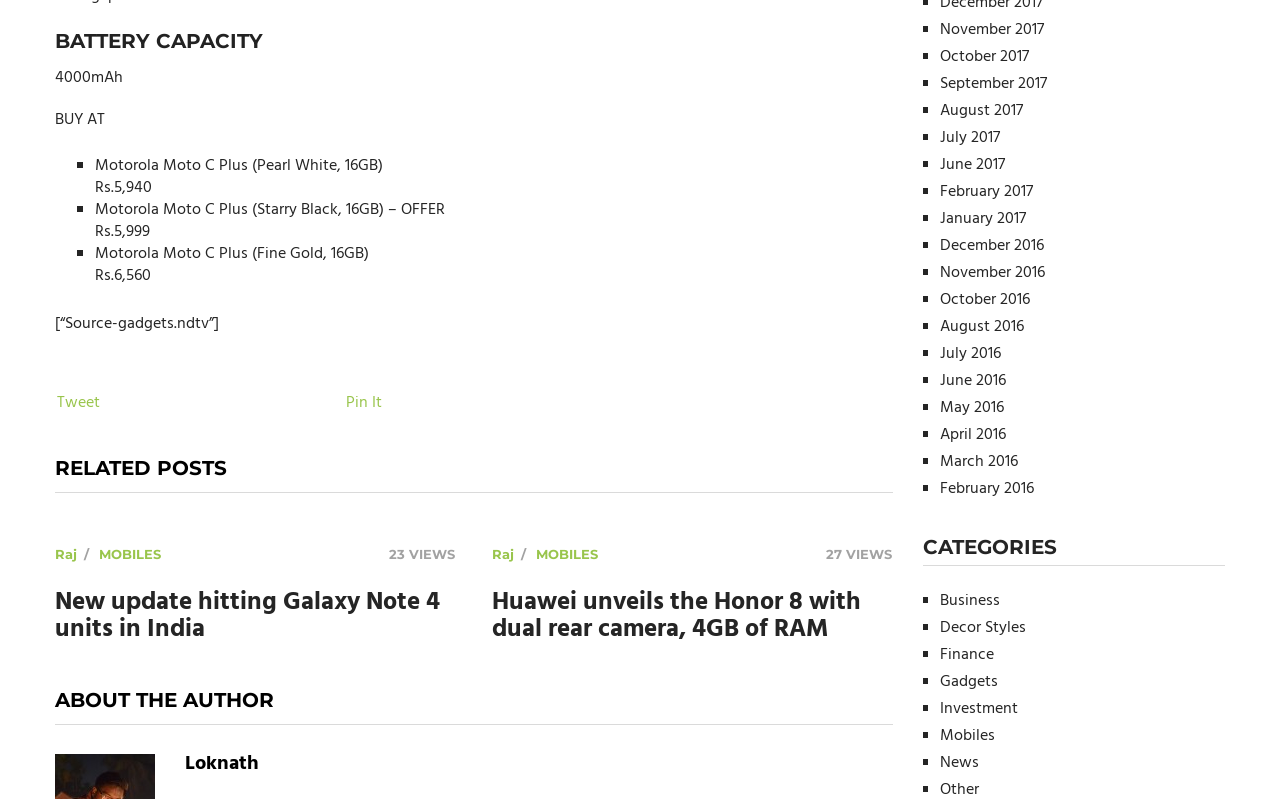Who is the author of the article 'Huawei unveils the Honor 8 with dual rear camera, 4GB of RAM'? Based on the screenshot, please respond with a single word or phrase.

Raj